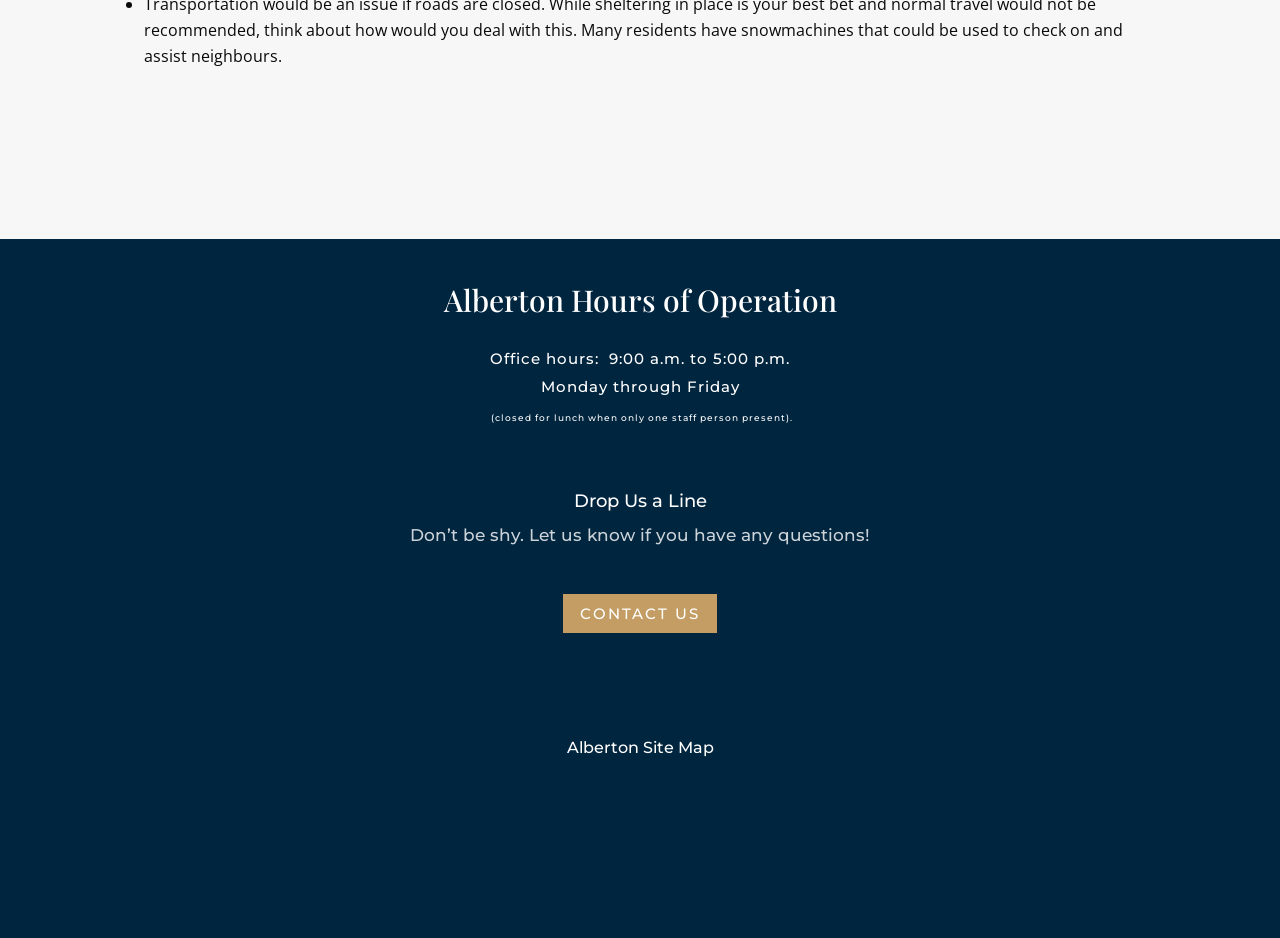When is the office closed for lunch?
Provide a detailed and extensive answer to the question.

According to the section 'Alberton Hours of Operation', the office is closed for lunch when only one staff person is present.